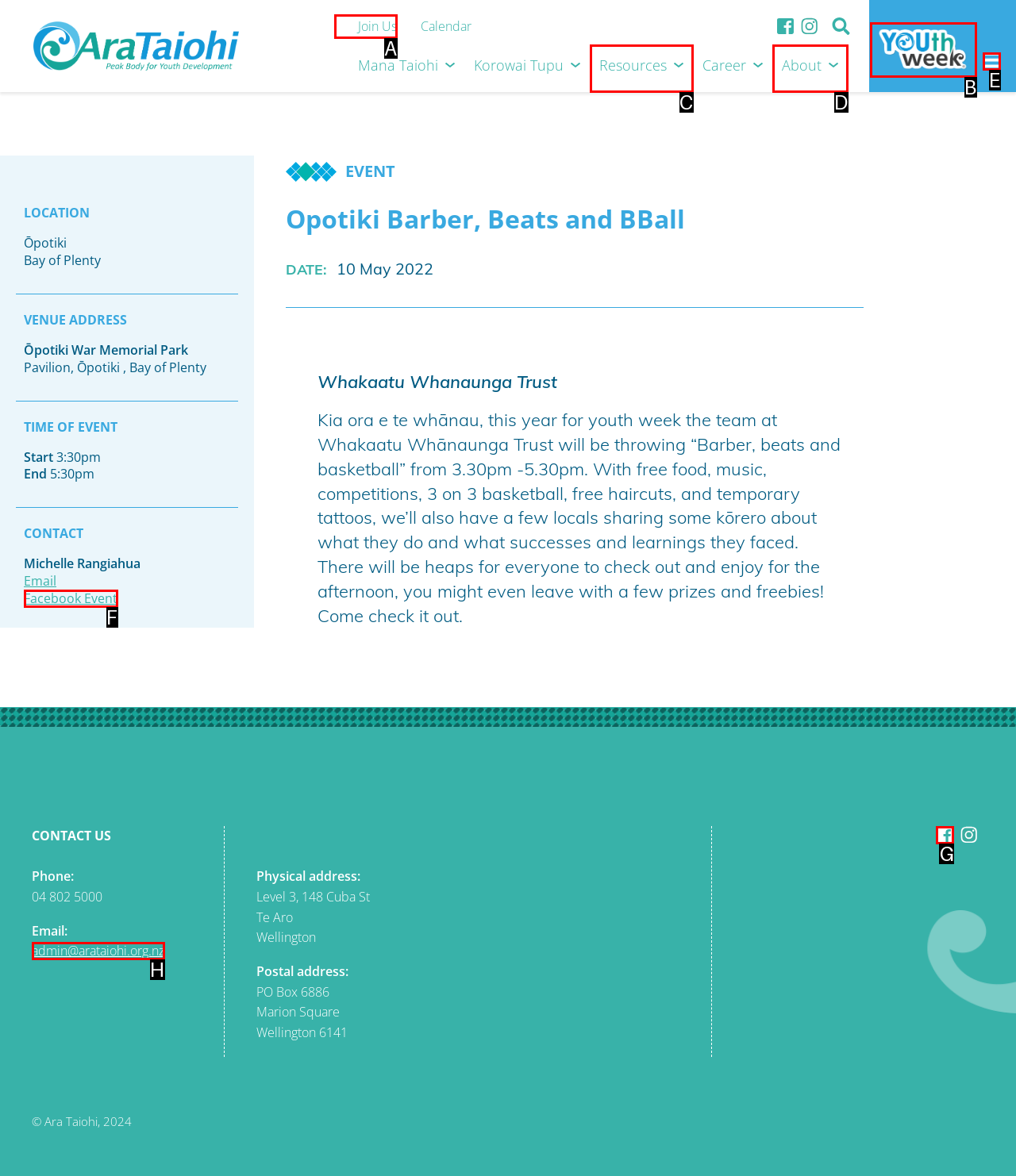Tell me which one HTML element best matches the description: About
Answer with the option's letter from the given choices directly.

D